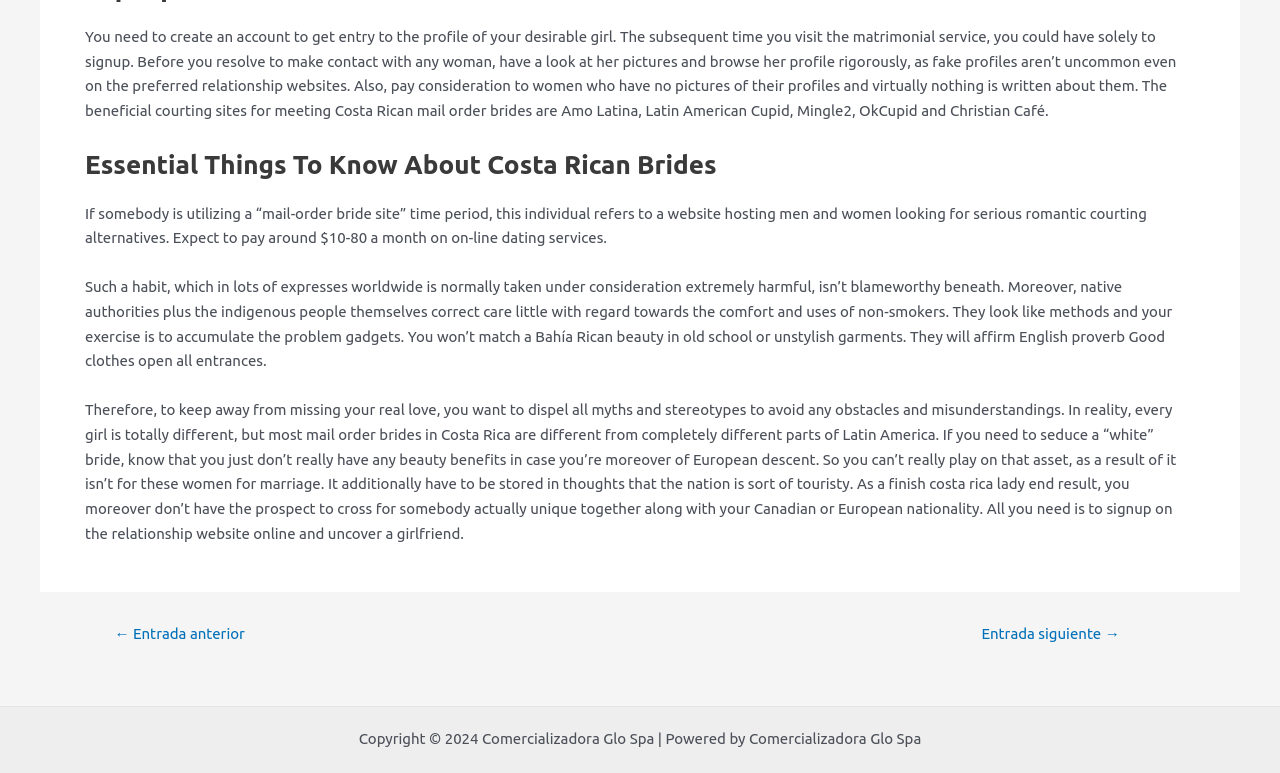What is the purpose of the 'Post navigation' section?
Please respond to the question with a detailed and thorough explanation.

The 'Post navigation' section appears to provide links to navigate to the previous or next post, allowing users to easily move between different articles or entries on the website.